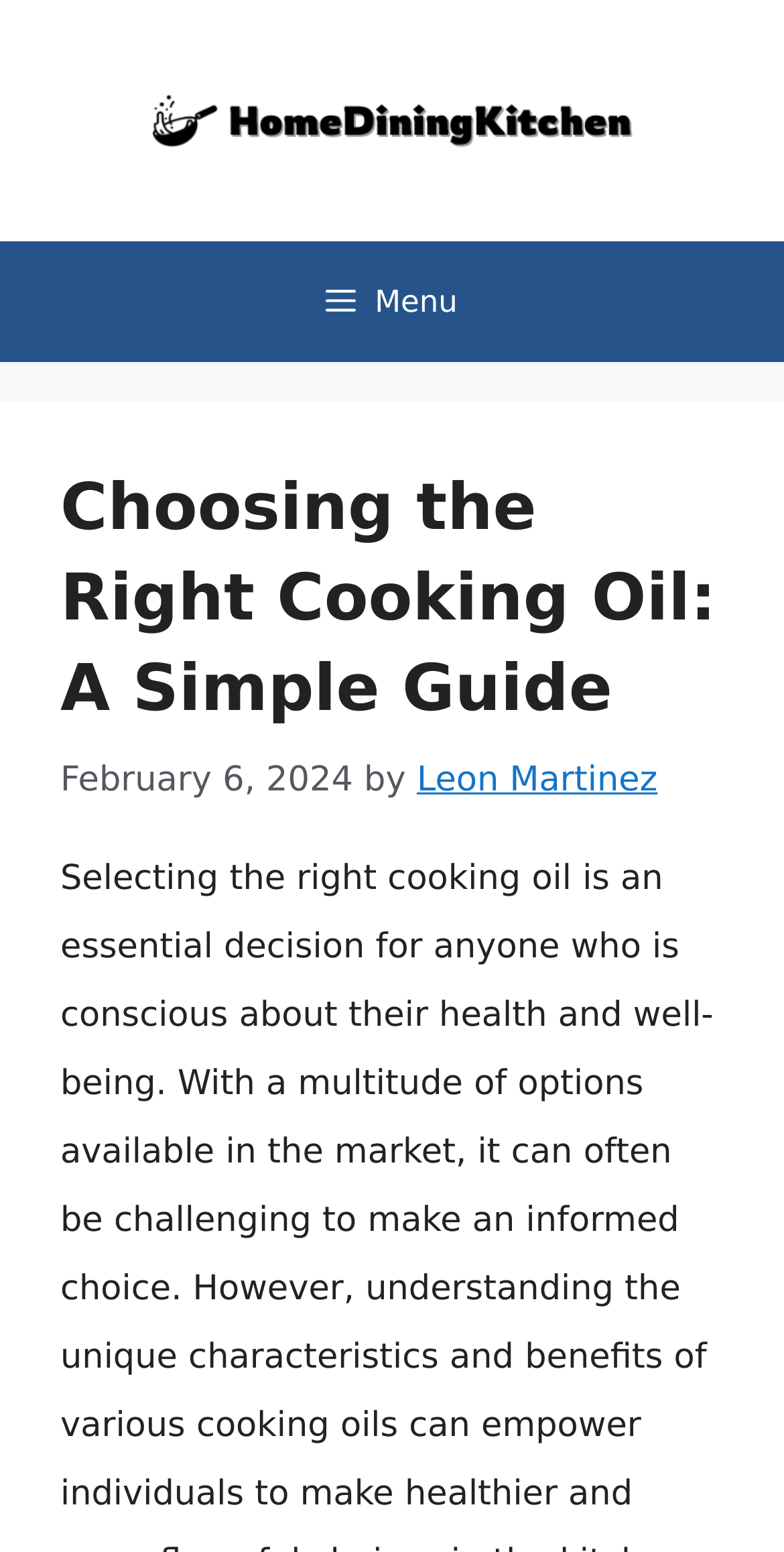Provide a thorough description of this webpage.

The webpage is about choosing the right cooking oil, with a focus on health and well-being. At the top of the page, there is a banner that spans the entire width, containing a link to the website "HomeDiningKitchen" and an image with the same name. Below the banner, there is a navigation menu labeled "Primary" that takes up the full width of the page.

The main content of the page is headed by a title "Choosing the Right Cooking Oil: A Simple Guide" which is prominently displayed. The title is followed by the date "February 6, 2024" and the author's name "Leon Martinez". The author's name is a clickable link.